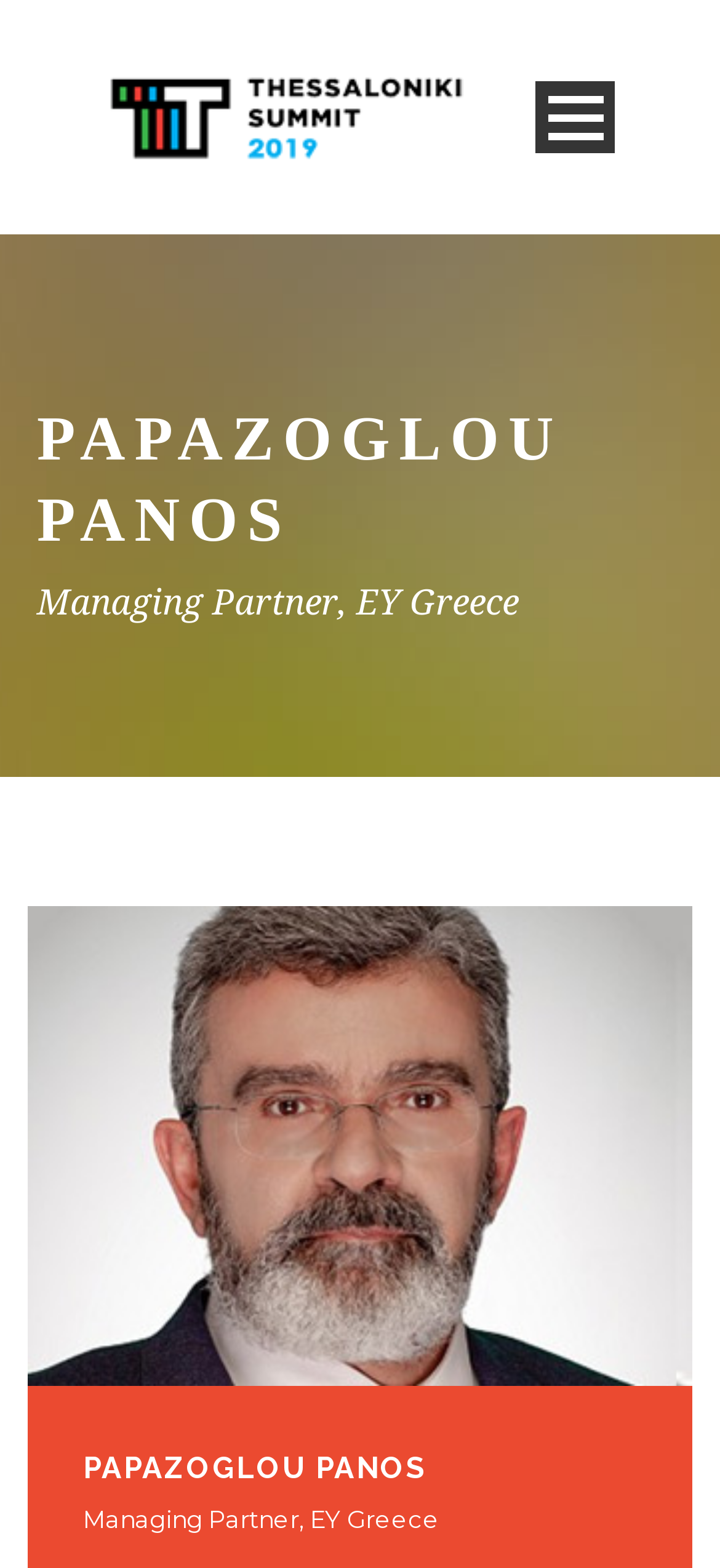Locate and provide the bounding box coordinates for the HTML element that matches this description: "parent_node: Open Menu".

[0.146, 0.063, 0.649, 0.082]